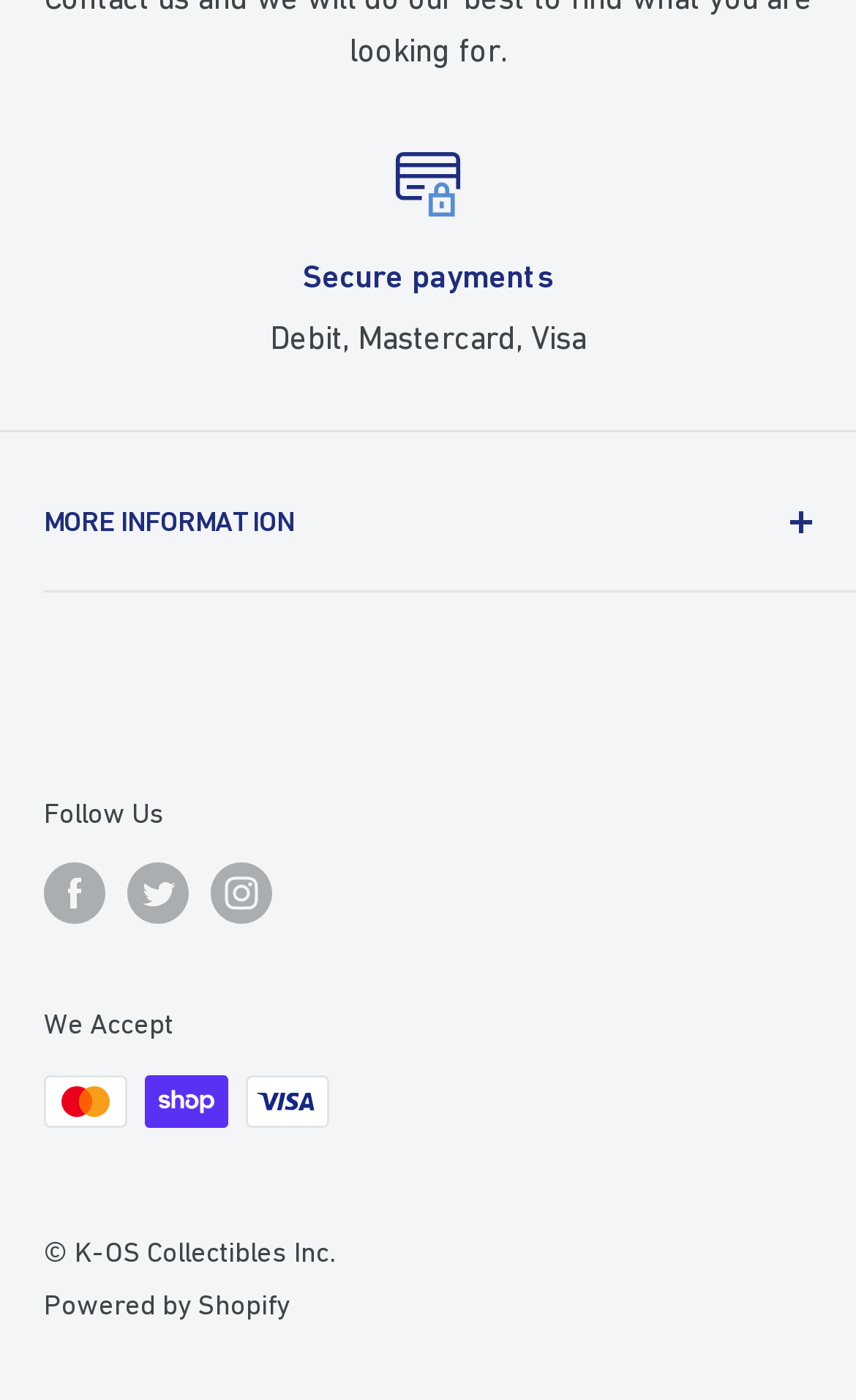Show the bounding box coordinates for the HTML element described as: "Powered by Shopify".

[0.051, 0.921, 0.338, 0.944]